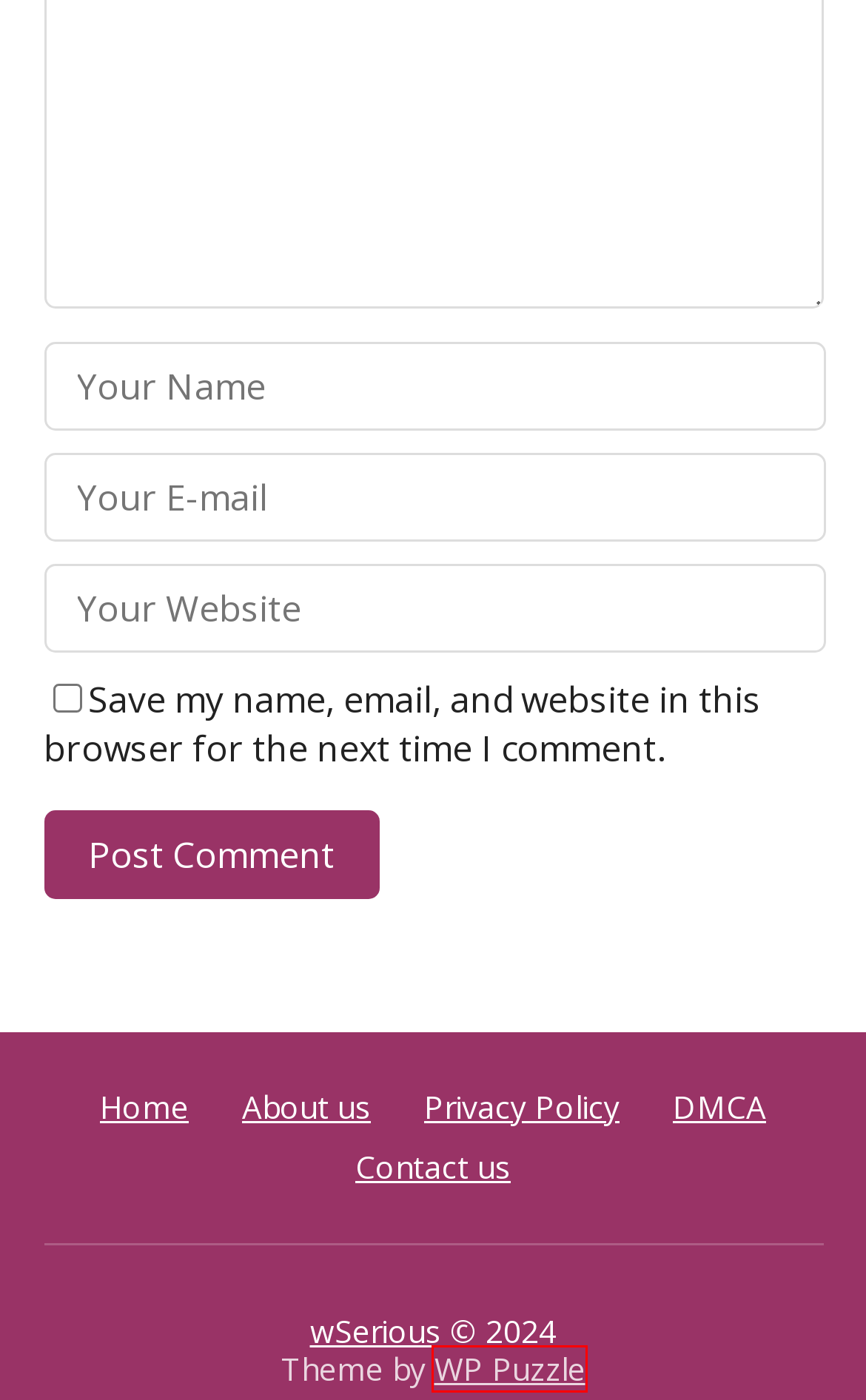You have a screenshot of a webpage with a red rectangle bounding box around an element. Identify the best matching webpage description for the new page that appears after clicking the element in the bounding box. The descriptions are:
A. Plugins and responsive templates for WordPress
B. Songs To Have Sex To 2015 Subtitles | Free Subtitles Download - wSerious
C. Samurai Songs 2007 Subtitles | Free Subtitles Download - wSerious
D. Subtitles Archives - wSerious
E. Contact us - wSerious
F. About us - wSerious
G. Privacy Policy - wSerious
H. VK | 登录

A